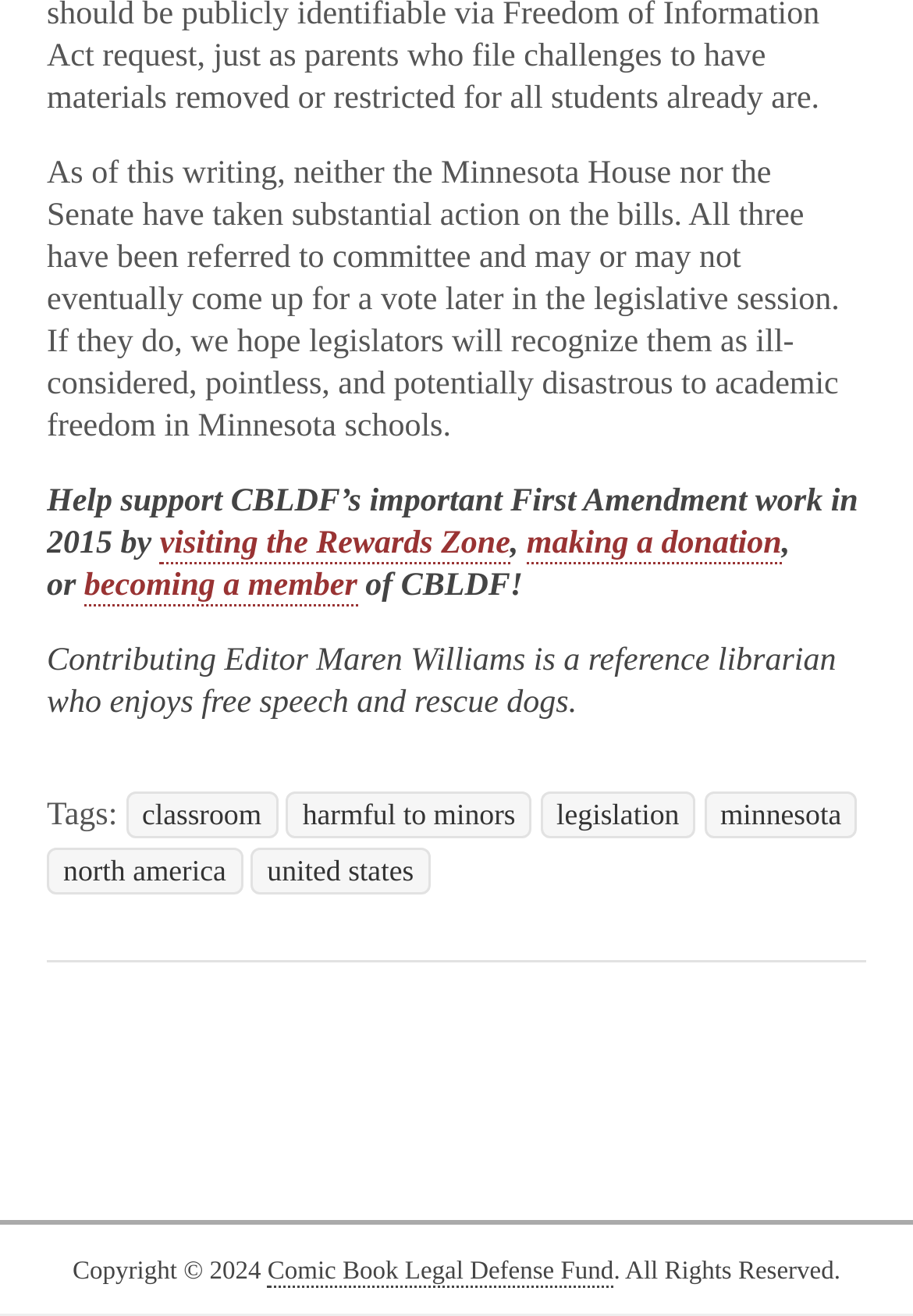Determine the bounding box coordinates of the clickable area required to perform the following instruction: "make a donation". The coordinates should be represented as four float numbers between 0 and 1: [left, top, right, bottom].

[0.577, 0.4, 0.856, 0.429]